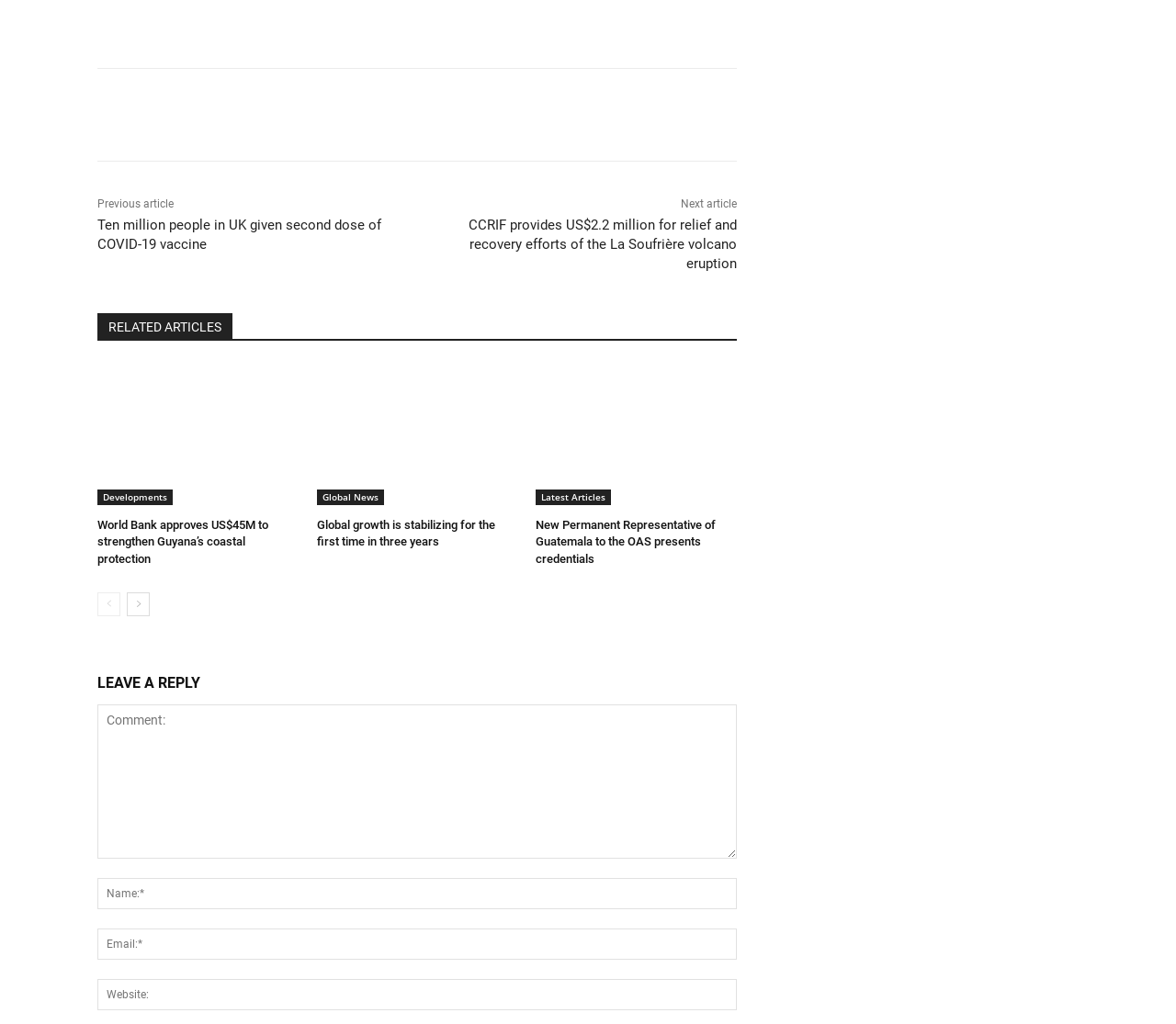Indicate the bounding box coordinates of the clickable region to achieve the following instruction: "Read the article about World Bank approving US$45M to strengthen Guyana’s coastal protection."

[0.083, 0.506, 0.228, 0.552]